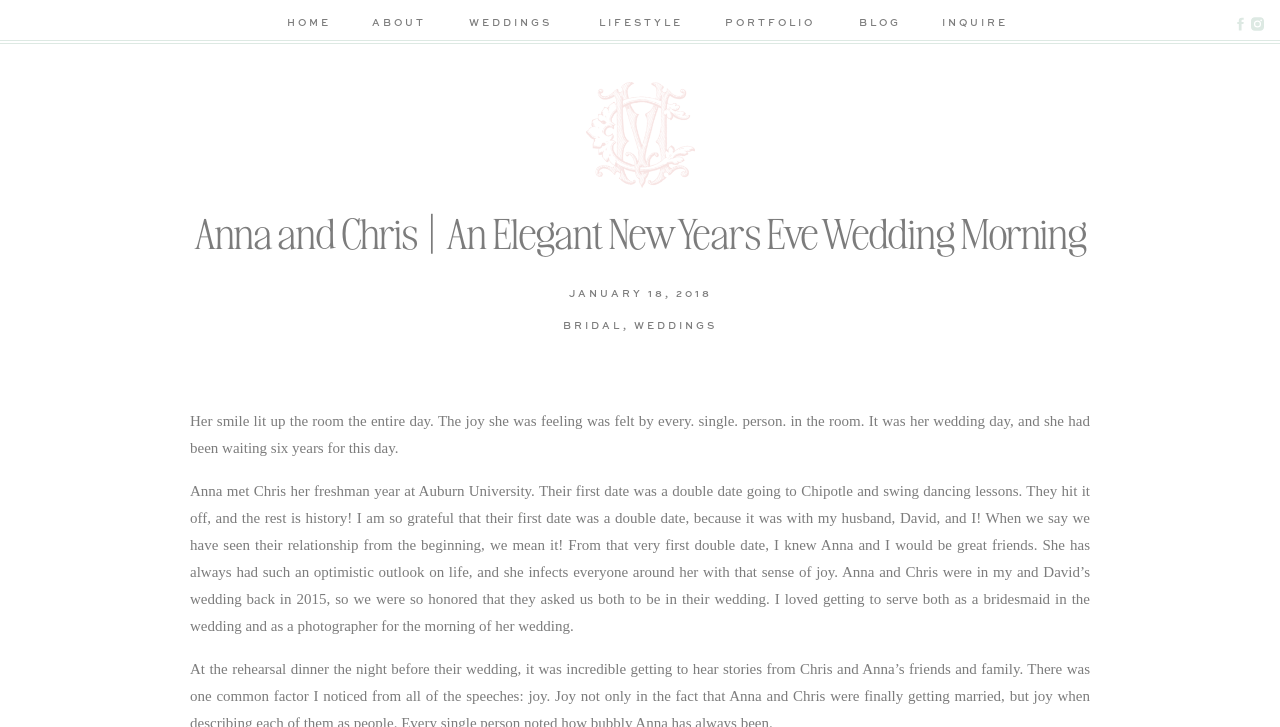Please determine the main heading text of this webpage.

Anna and Chris | An Elegant New Years Eve Wedding Morning